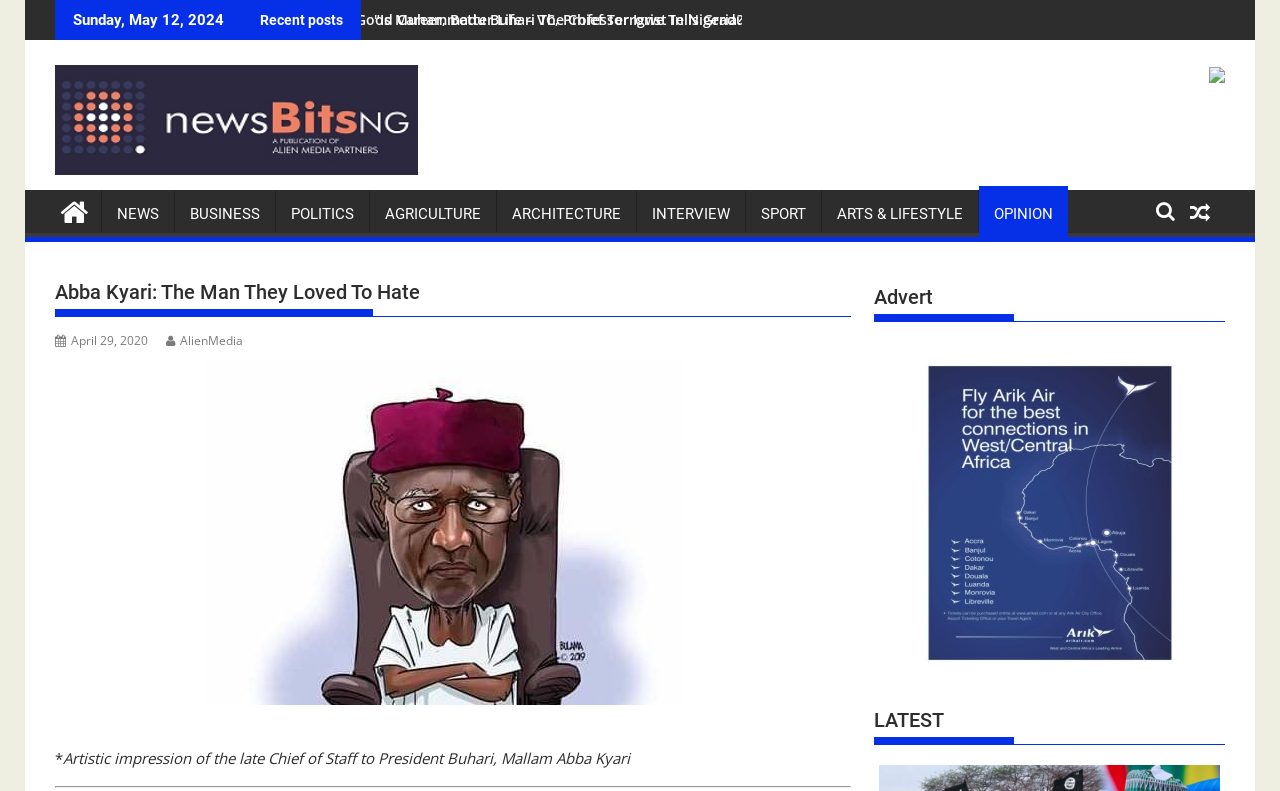What is the title of the article?
Please respond to the question thoroughly and include all relevant details.

I found the title of the article by looking at the heading element on the webpage, which says 'Abba Kyari: The Man They Loved To Hate'.